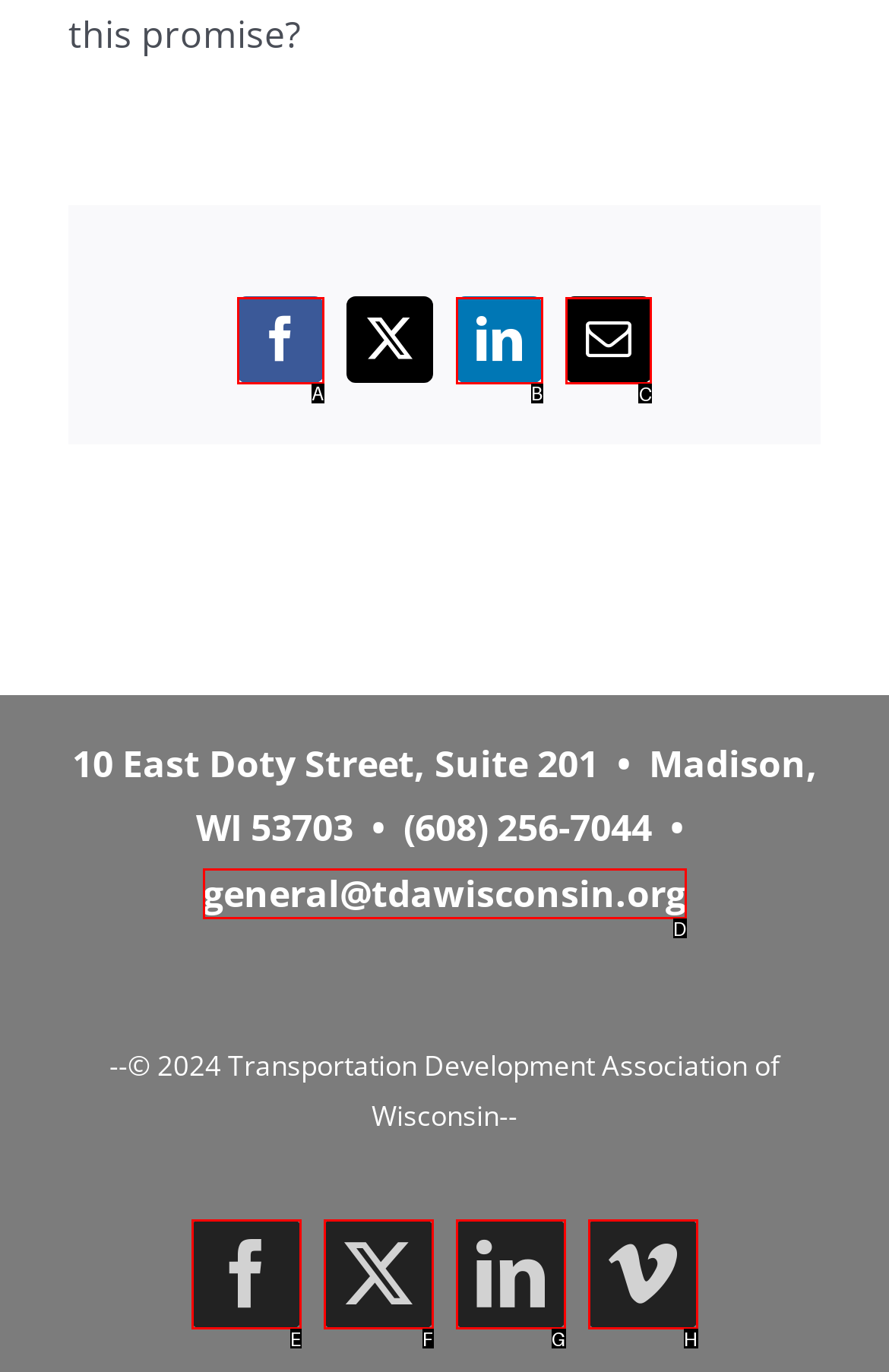Choose the correct UI element to click for this task: Send an email Answer using the letter from the given choices.

C